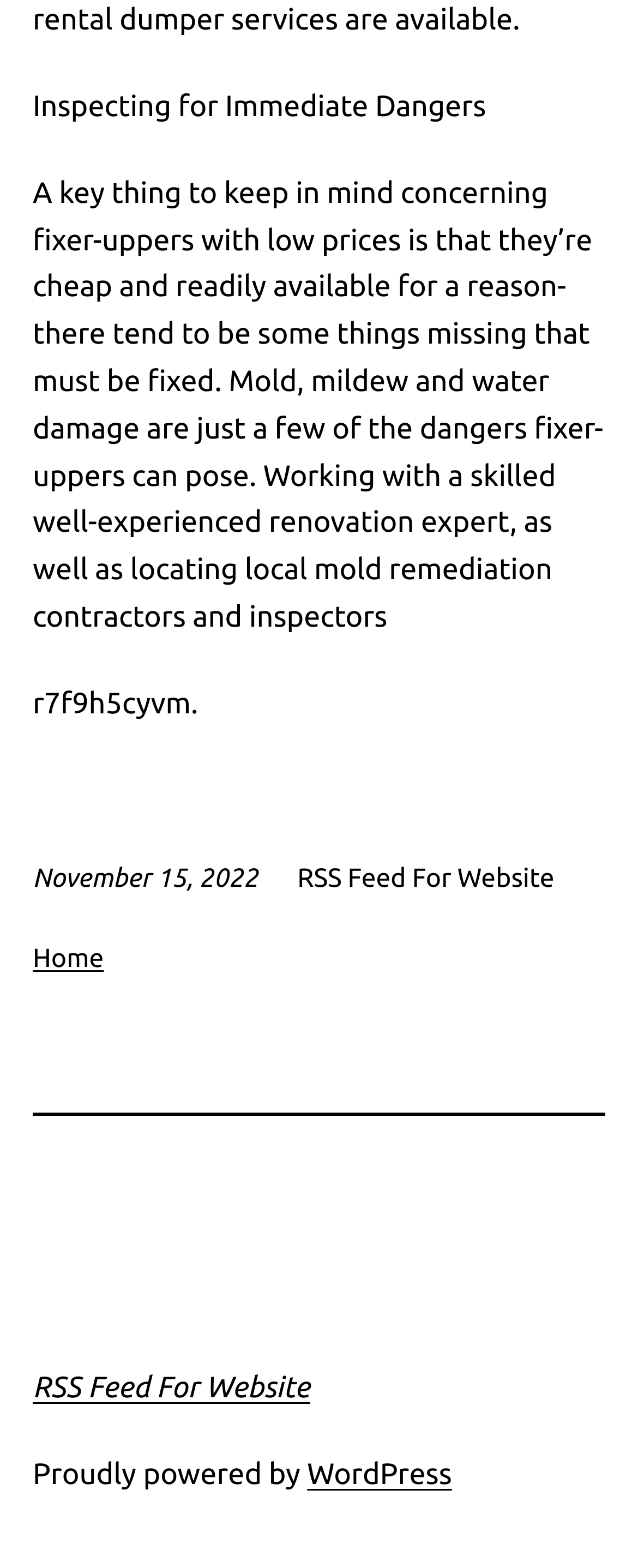What is the purpose of fixer-uppers?
Please analyze the image and answer the question with as much detail as possible.

The webpage mentions that fixer-uppers are cheap and readily available for a reason, but it does not explicitly state their purpose. It only highlights the potential dangers they pose, such as mold, mildew, and water damage.